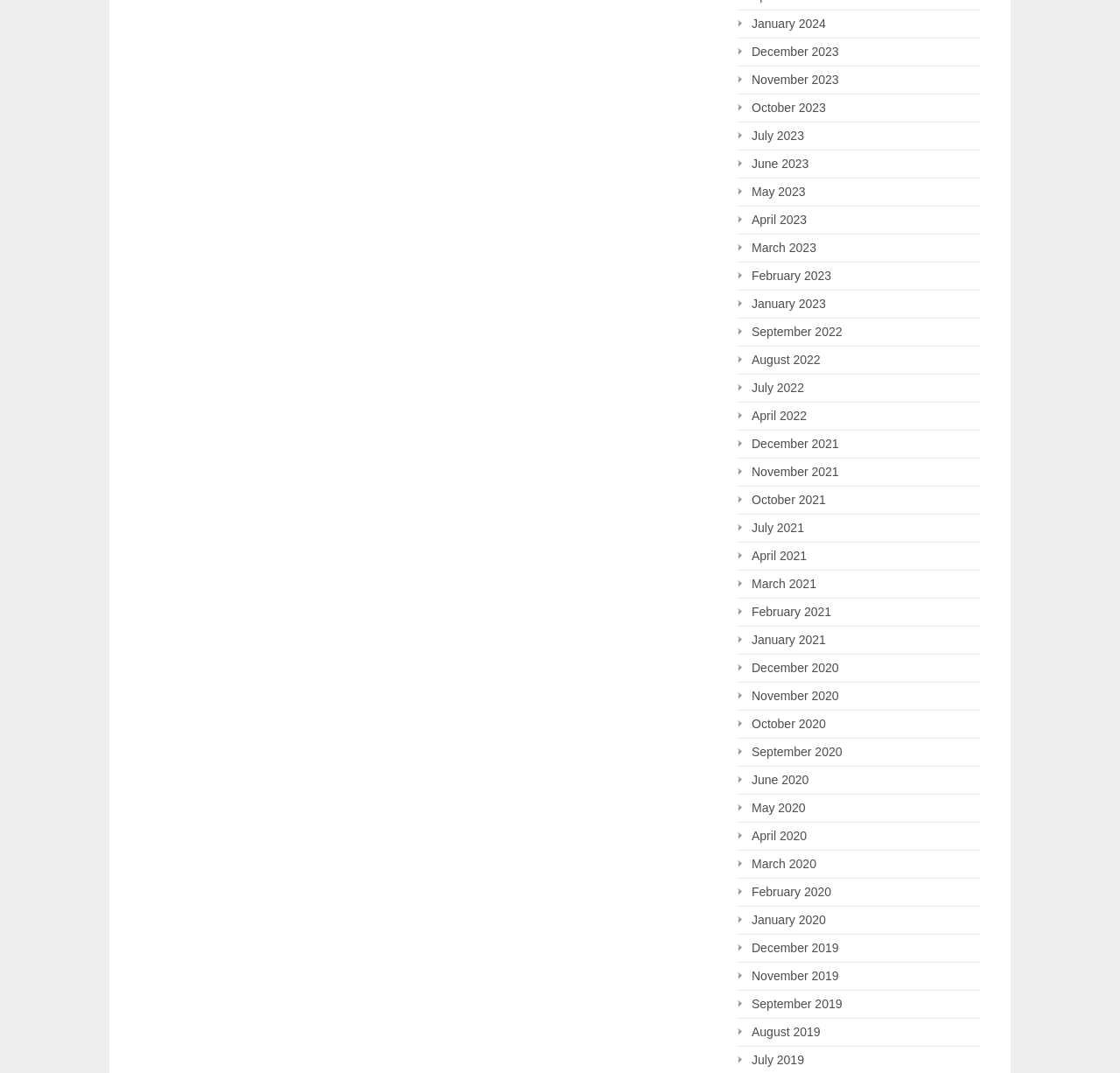Specify the bounding box coordinates of the area that needs to be clicked to achieve the following instruction: "Check October 2023".

[0.659, 0.091, 0.737, 0.11]